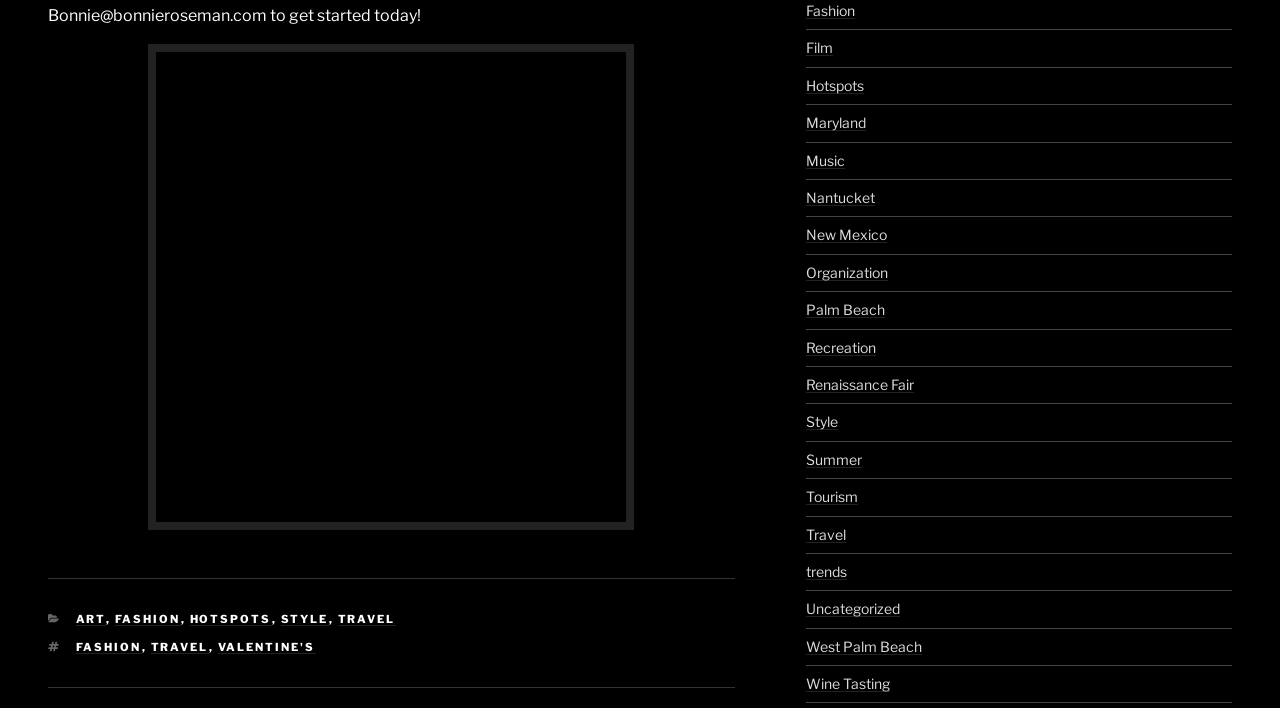How many links are there in the middle section?
Respond to the question with a single word or phrase according to the image.

19